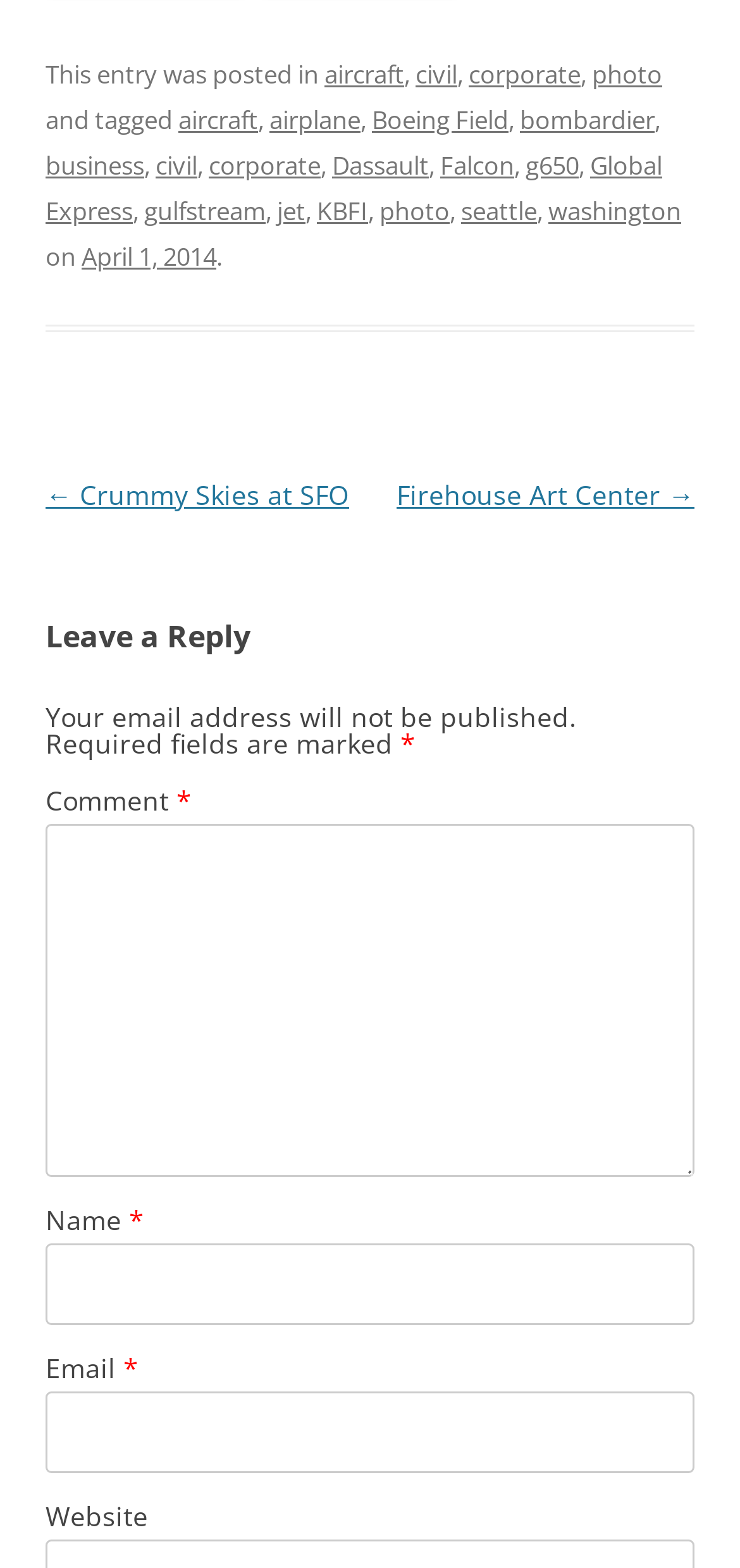What is the required information to leave a comment?
Look at the image and construct a detailed response to the question.

The required information to leave a comment can be determined by looking at the textboxes and their labels, which are 'Name *', 'Email *', and 'Comment *'. The asterisk symbol indicates that these fields are required.